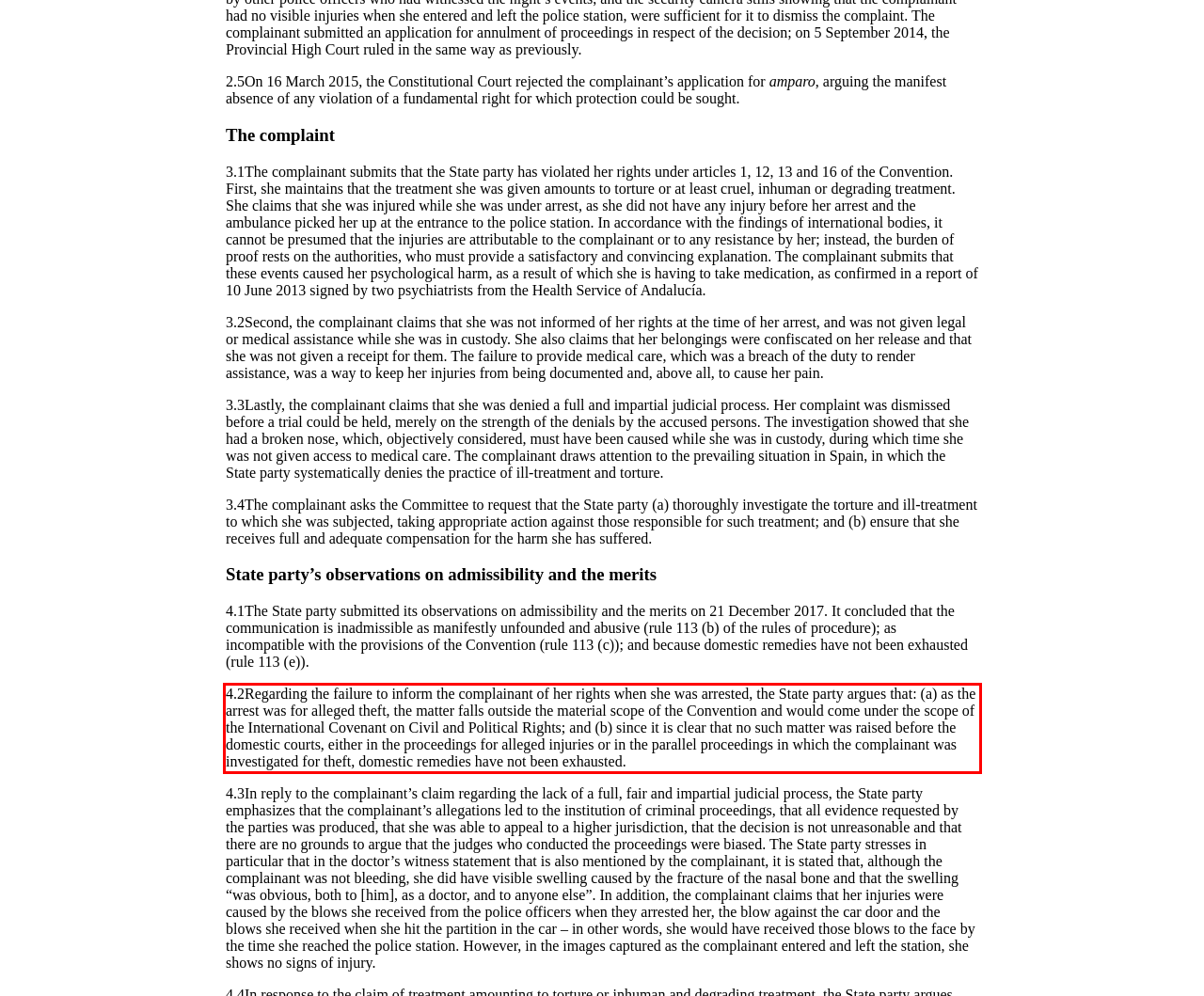Examine the webpage screenshot, find the red bounding box, and extract the text content within this marked area.

4.2Regarding the failure to inform the complainant of her rights when she was arrested, the State party argues that: (a) as the arrest was for alleged theft, the matter falls outside the material scope of the Convention and would come under the scope of the International Covenant on Civil and Political Rights; and (b) since it is clear that no such matter was raised before the domestic courts, either in the proceedings for alleged injuries or in the parallel proceedings in which the complainant was investigated for theft, domestic remedies have not been exhausted.